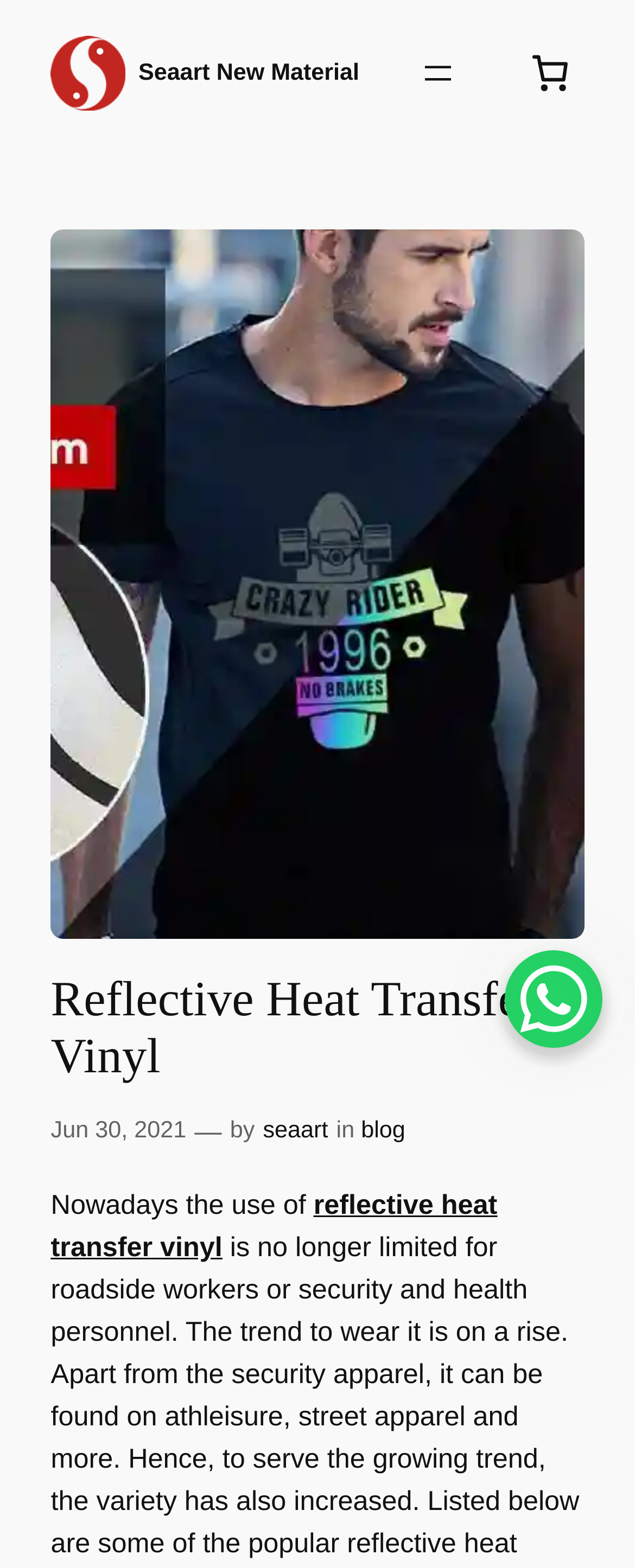Give a short answer to this question using one word or a phrase:
What is the date of the latest article?

Jun 30, 2021